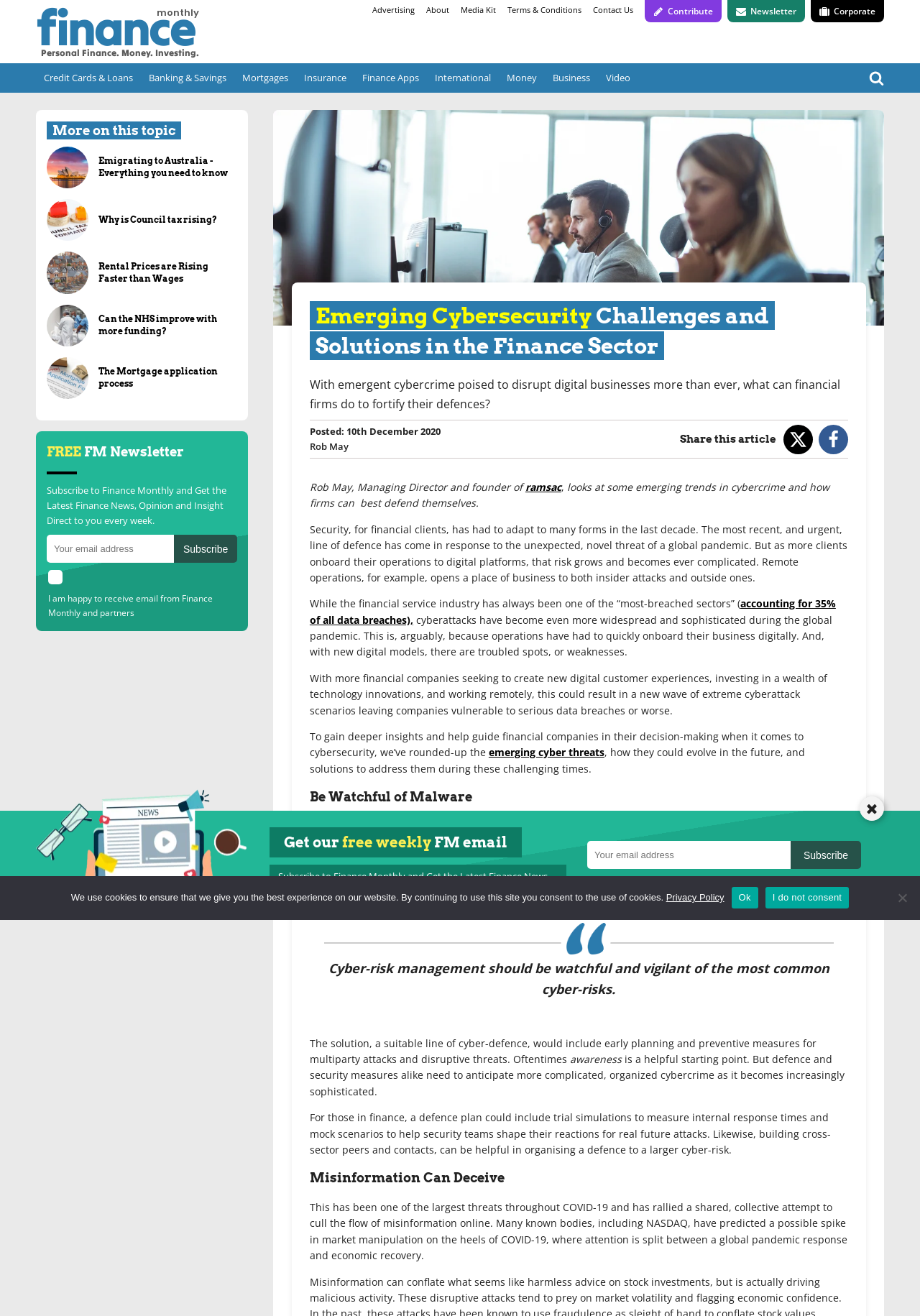Analyze the image and provide a detailed answer to the question: What is the purpose of the 'Share this article' section?

I determined the answer by looking at the 'Share this article' section, which is located near the top of the webpage and contains links to share the article on Twitter and Facebook. The purpose of this section is to allow readers to easily share the article on social media platforms.